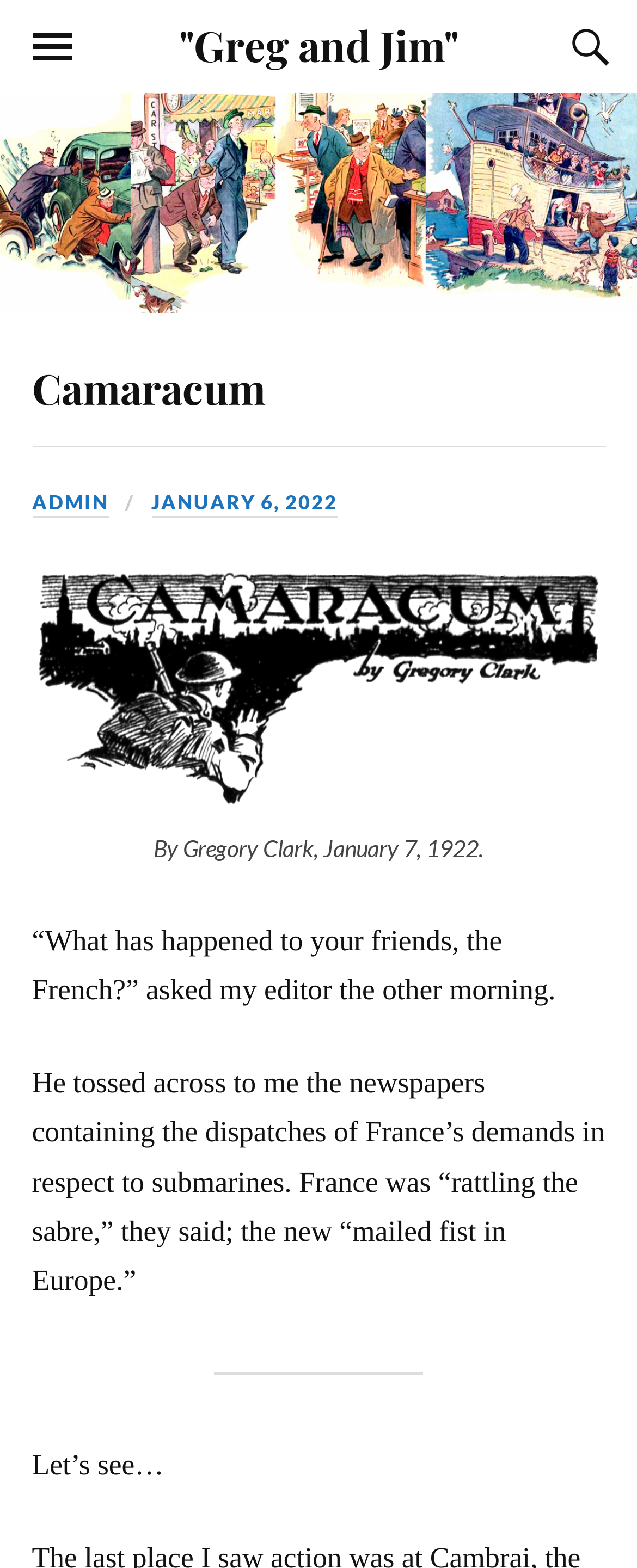Based on the image, give a detailed response to the question: What is the topic of the article?

I found the topic of the article by reading the static text elements, which mention 'France's demands in respect to submarines' and 'rattling the sabre'. This suggests that the article is discussing France's actions regarding submarines.